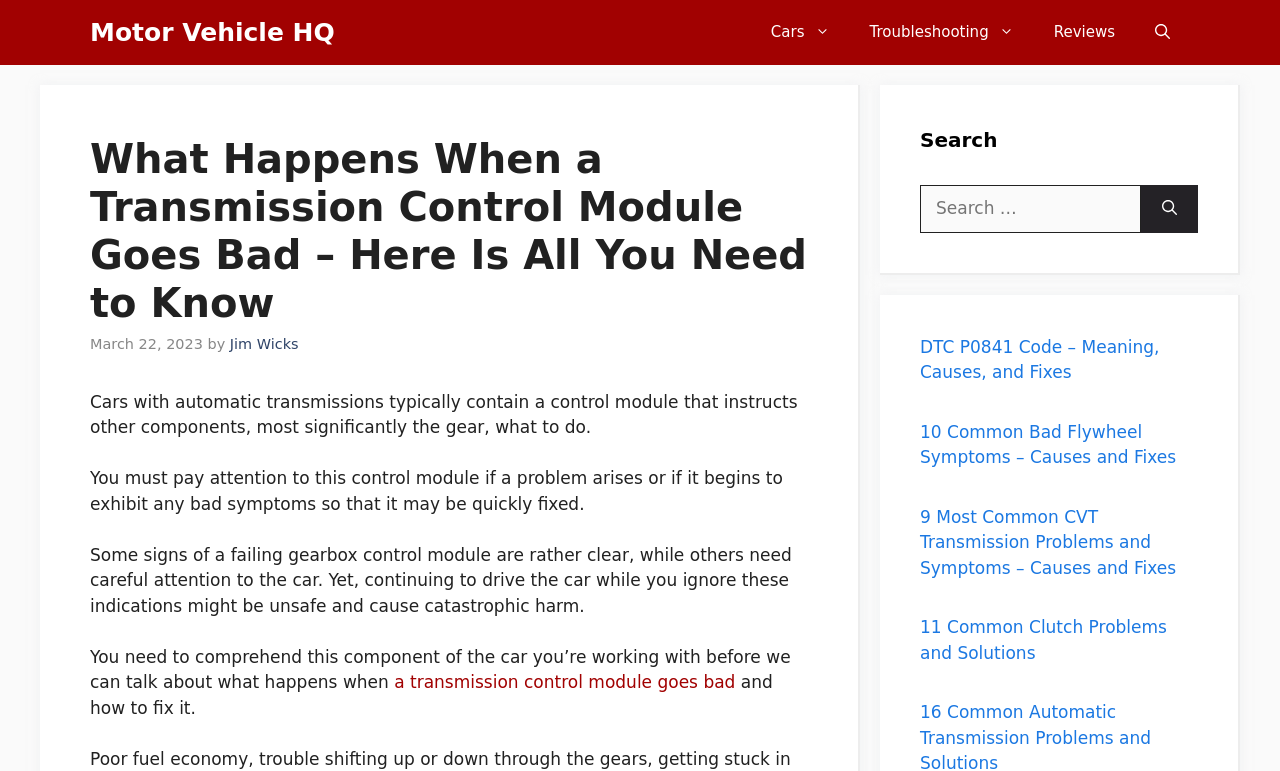Pinpoint the bounding box coordinates of the clickable area needed to execute the instruction: "Read the article about DTC P0841 Code". The coordinates should be specified as four float numbers between 0 and 1, i.e., [left, top, right, bottom].

[0.719, 0.436, 0.906, 0.495]